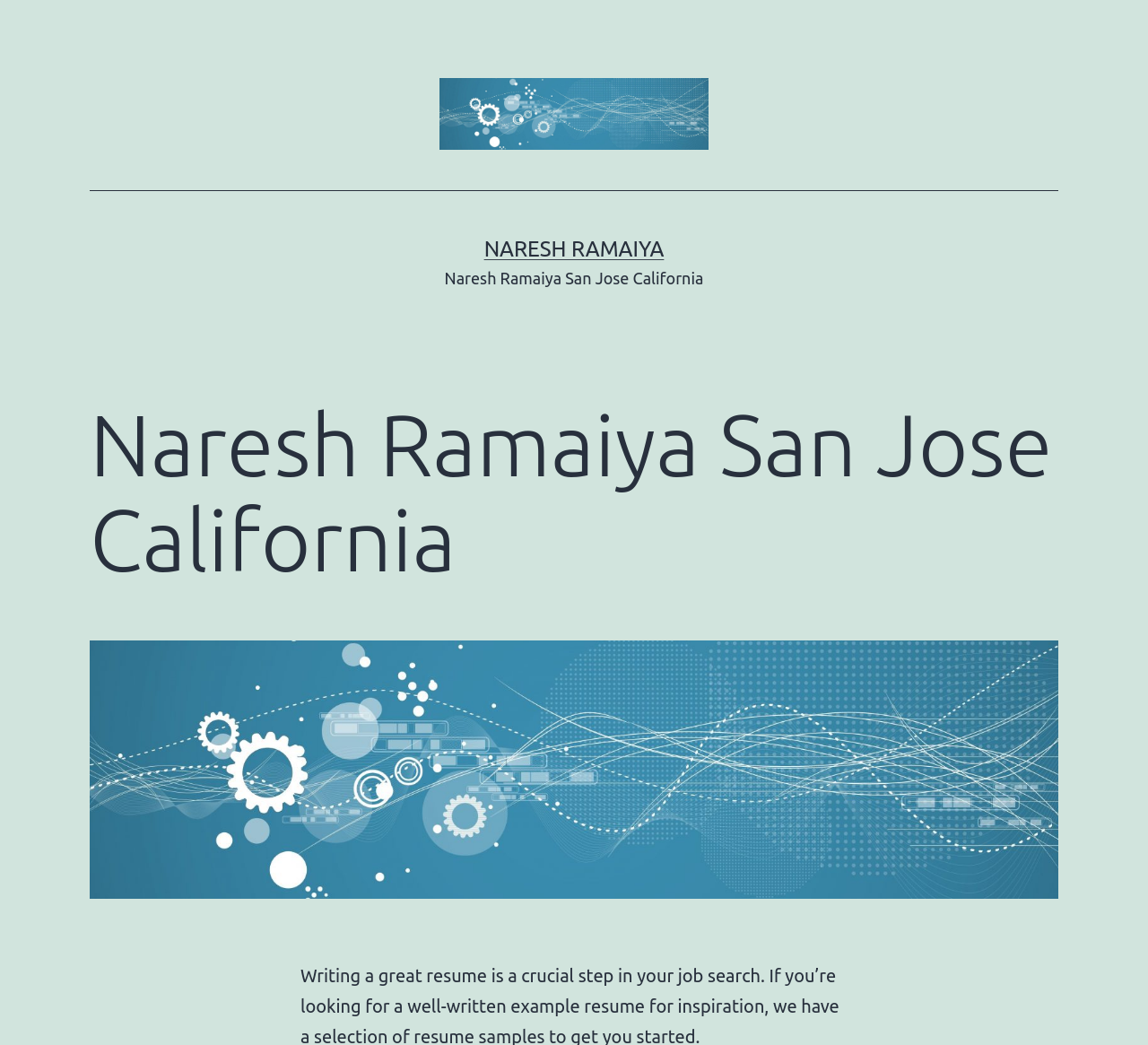What is the name of the person on this webpage?
Look at the image and respond with a single word or a short phrase.

Naresh Ramaiya